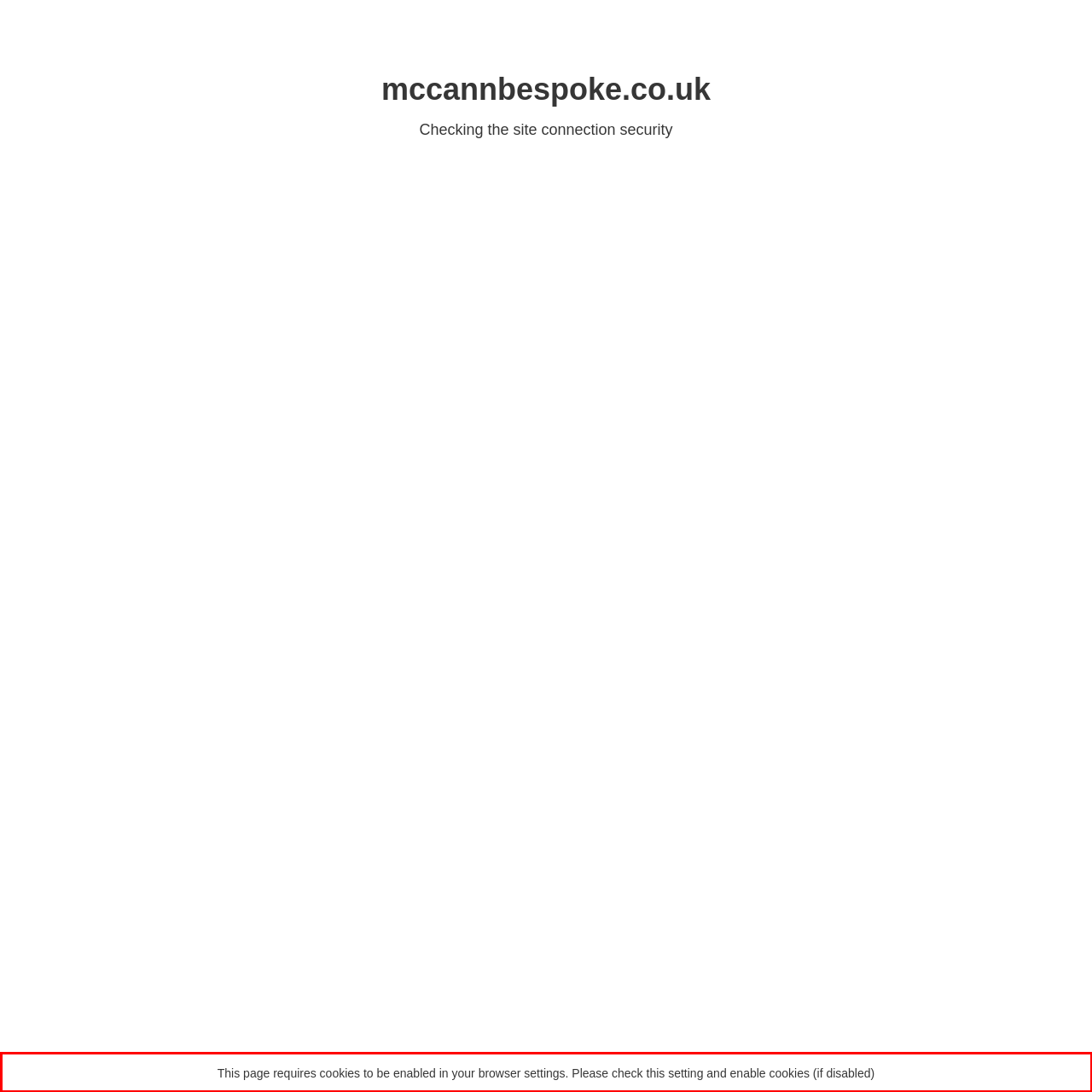Given a screenshot of a webpage, locate the red bounding box and extract the text it encloses.

This page requires cookies to be enabled in your browser settings. Please check this setting and enable cookies (if disabled)